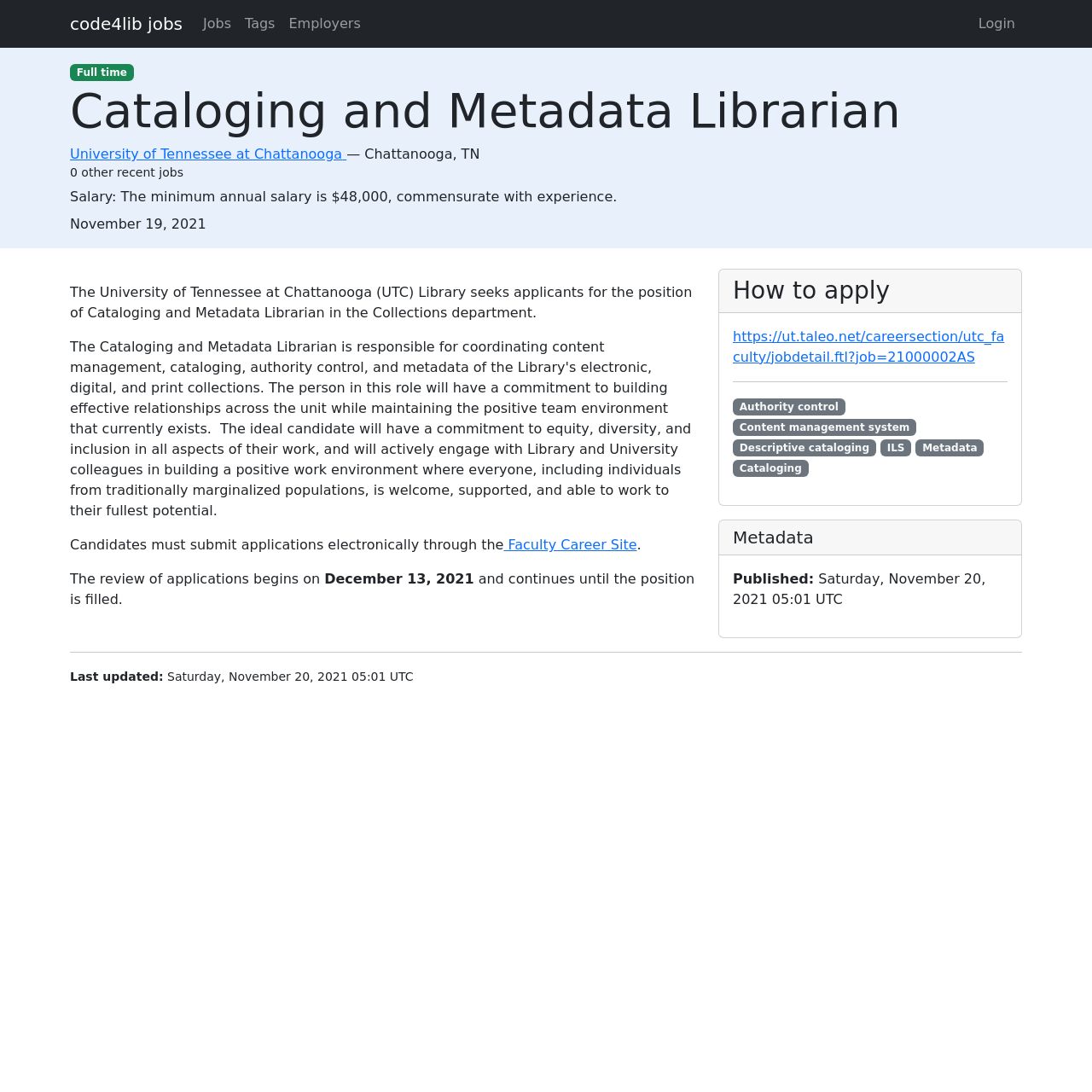Look at the image and answer the question in detail:
What is the job title of the posting?

I determined the job title by looking at the heading element with the text 'Cataloging and Metadata Librarian' which is a prominent element on the webpage, indicating that it is the main topic of the page.